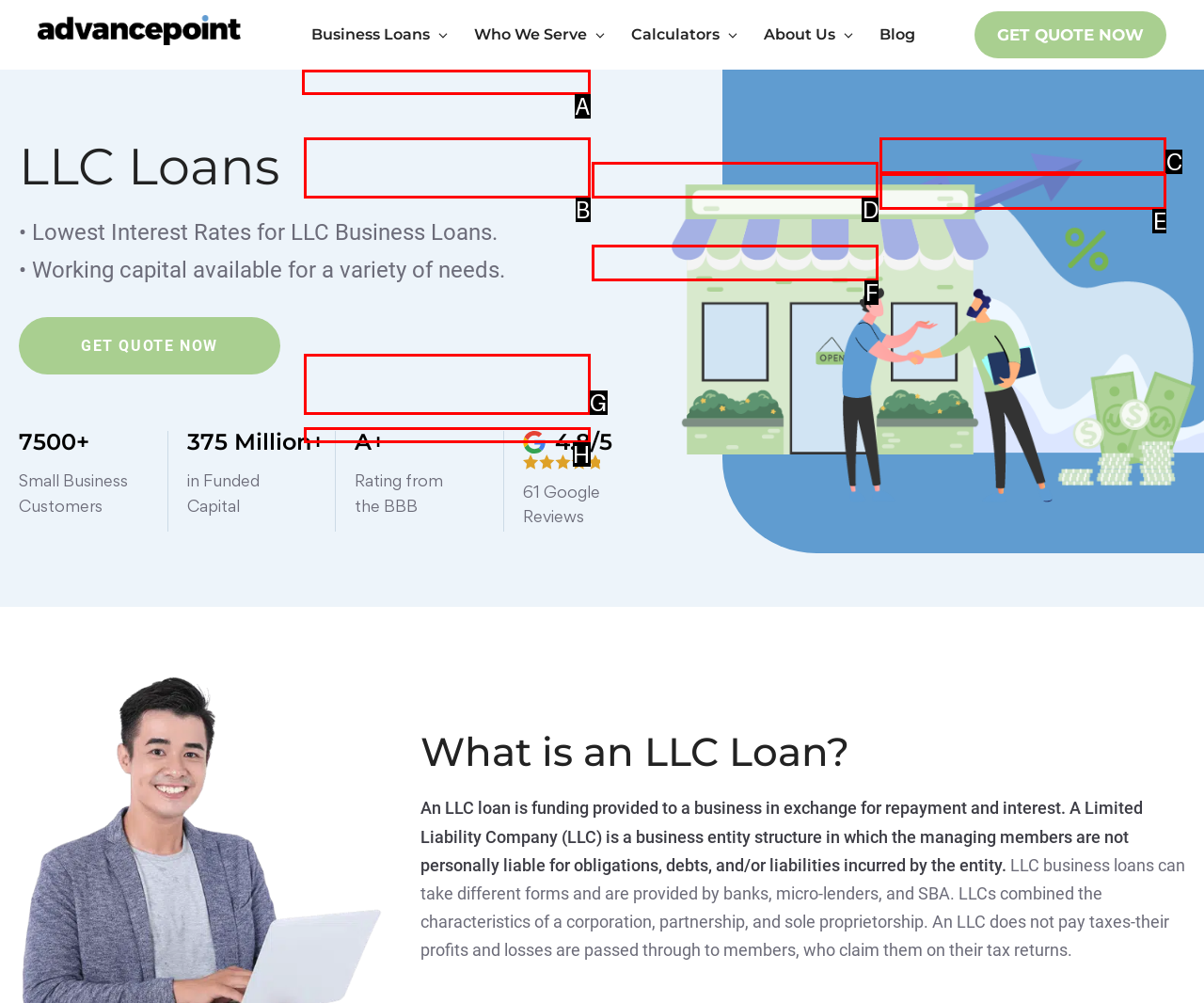Which lettered option matches the following description: Philadelphia Business Loans
Provide the letter of the matching option directly.

F